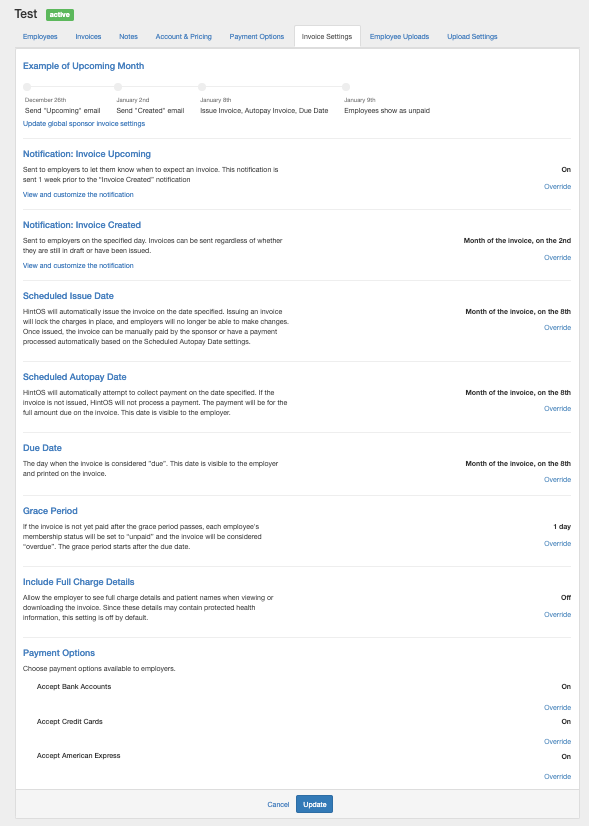Please answer the following question using a single word or phrase: 
What payment options are available to employers?

Bank accounts, credit cards, and American Express